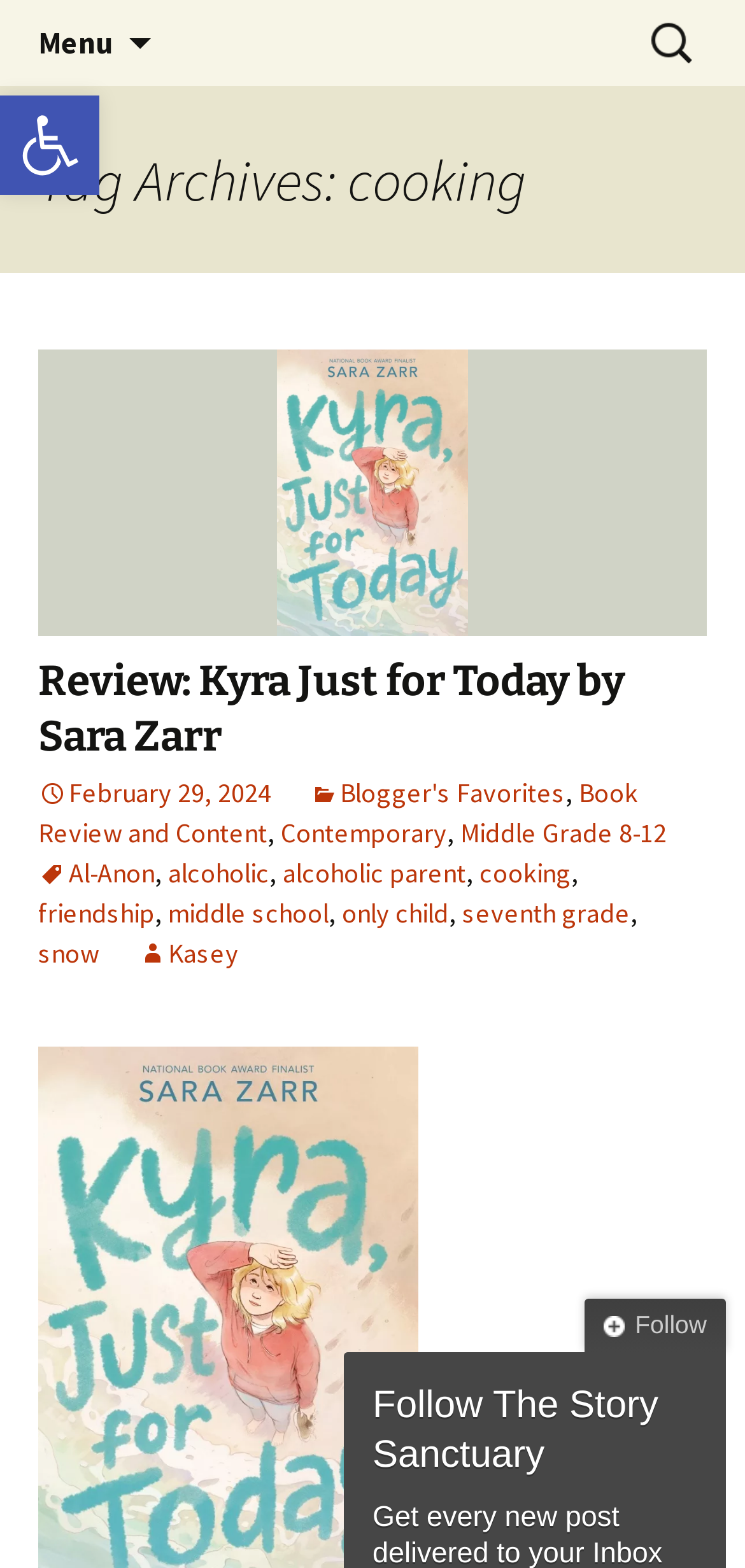Extract the bounding box for the UI element that matches this description: "Middle Grade 8-12".

[0.618, 0.52, 0.895, 0.542]